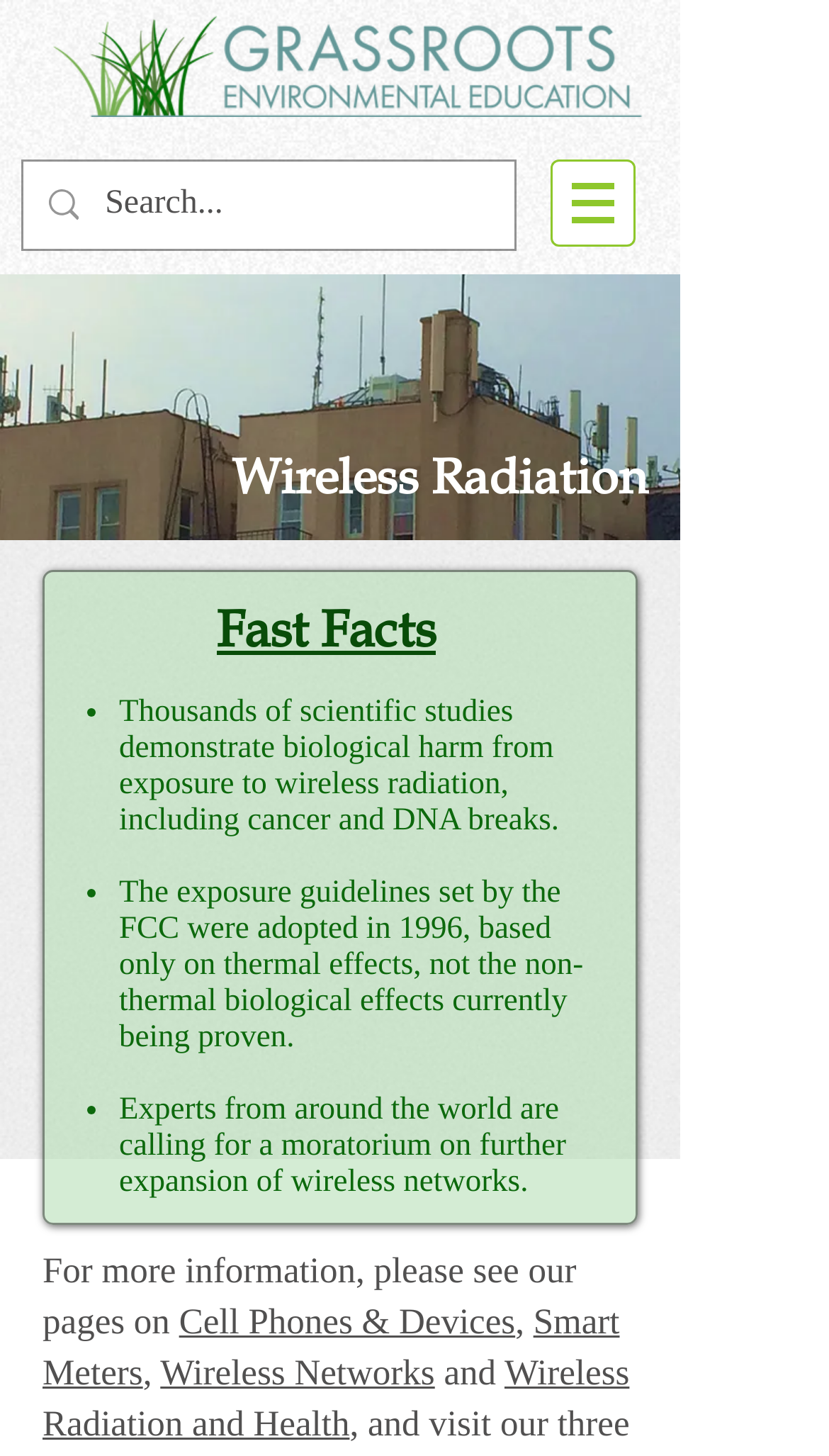Provide a comprehensive caption for the webpage.

This webpage is about the topic of wireless radiation and its effects on health. At the top left, there is a link to the homepage. Below it, there is a search bar with a magnifying glass icon, where users can input keywords to search for relevant information. 

To the right of the search bar, there is a navigation menu labeled "Site" with a dropdown button. The menu is accompanied by an image. 

The main content of the webpage is divided into sections. At the top, there is a large image of rooftop antennas. Below the image, there is a heading that reads "Wireless Radiation". 

Underneath the heading, there is another heading that reads "Fast Facts". This section contains a list of bullet points with brief descriptions. The first point states that thousands of scientific studies have demonstrated biological harm from exposure to wireless radiation, including cancer and DNA breaks. The second point mentions that the exposure guidelines set by the FCC were adopted in 1996, based only on thermal effects, not the non-thermal biological effects currently being proven. The third point notes that experts from around the world are calling for a moratorium on further expansion of wireless networks.

At the bottom of the page, there is a section with links to related pages, including "Cell Phones & Devices", "Smart Meters", "Wireless Networks", and "Wireless Radiation and Health".